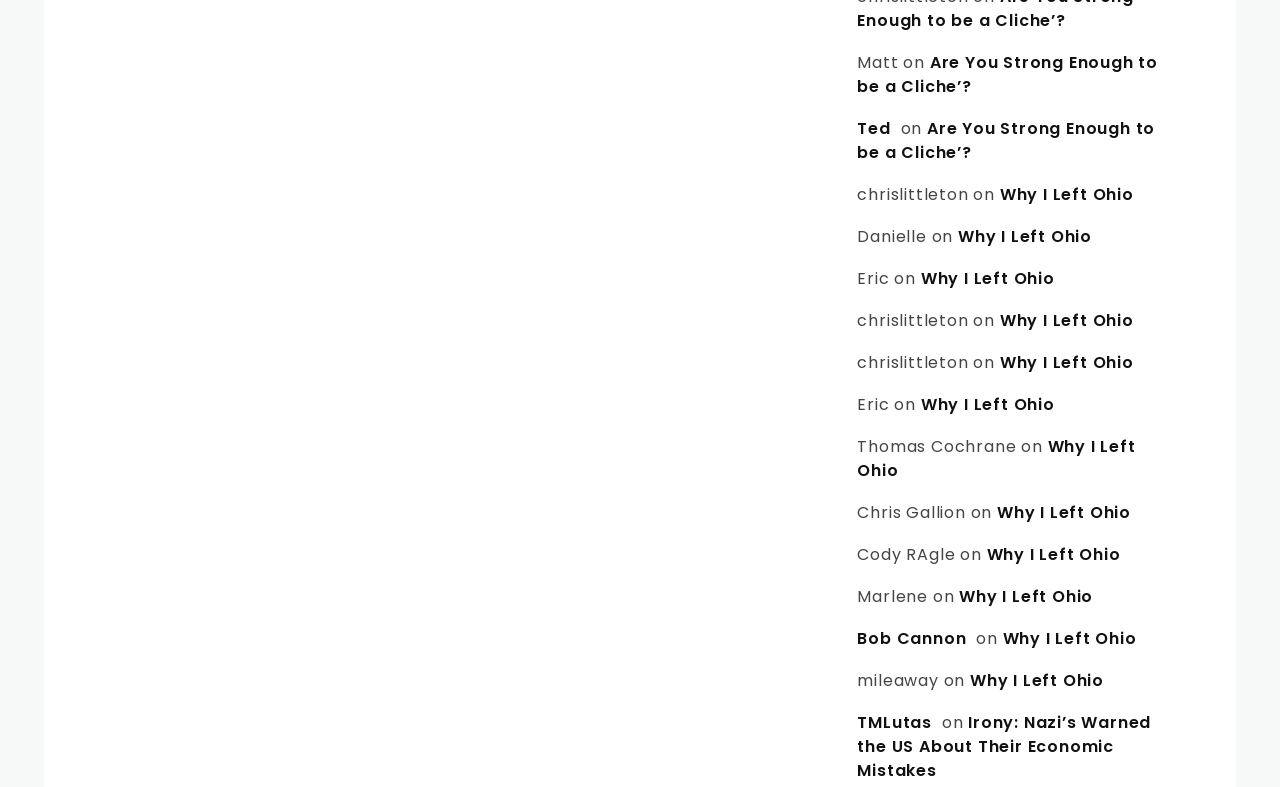What is the last link on the webpage?
Give a detailed and exhaustive answer to the question.

The last link on the webpage is a link element with ID 1234, located at a bounding box coordinate of [0.67, 0.903, 0.899, 0.993]. Its text content is 'Irony: Nazi’s Warned the US About Their Economic Mistakes', which is a unique phrase found only in this link.